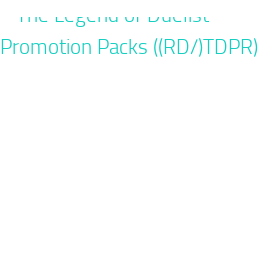What tone does the visual set for gamers?
Kindly offer a comprehensive and detailed response to the question.

The caption states that the visual 'sets the tone for what gamers can expect' and that it conveys a 'sense of excitement' about the upcoming products, which suggests that the tone is one of excitement and anticipation.